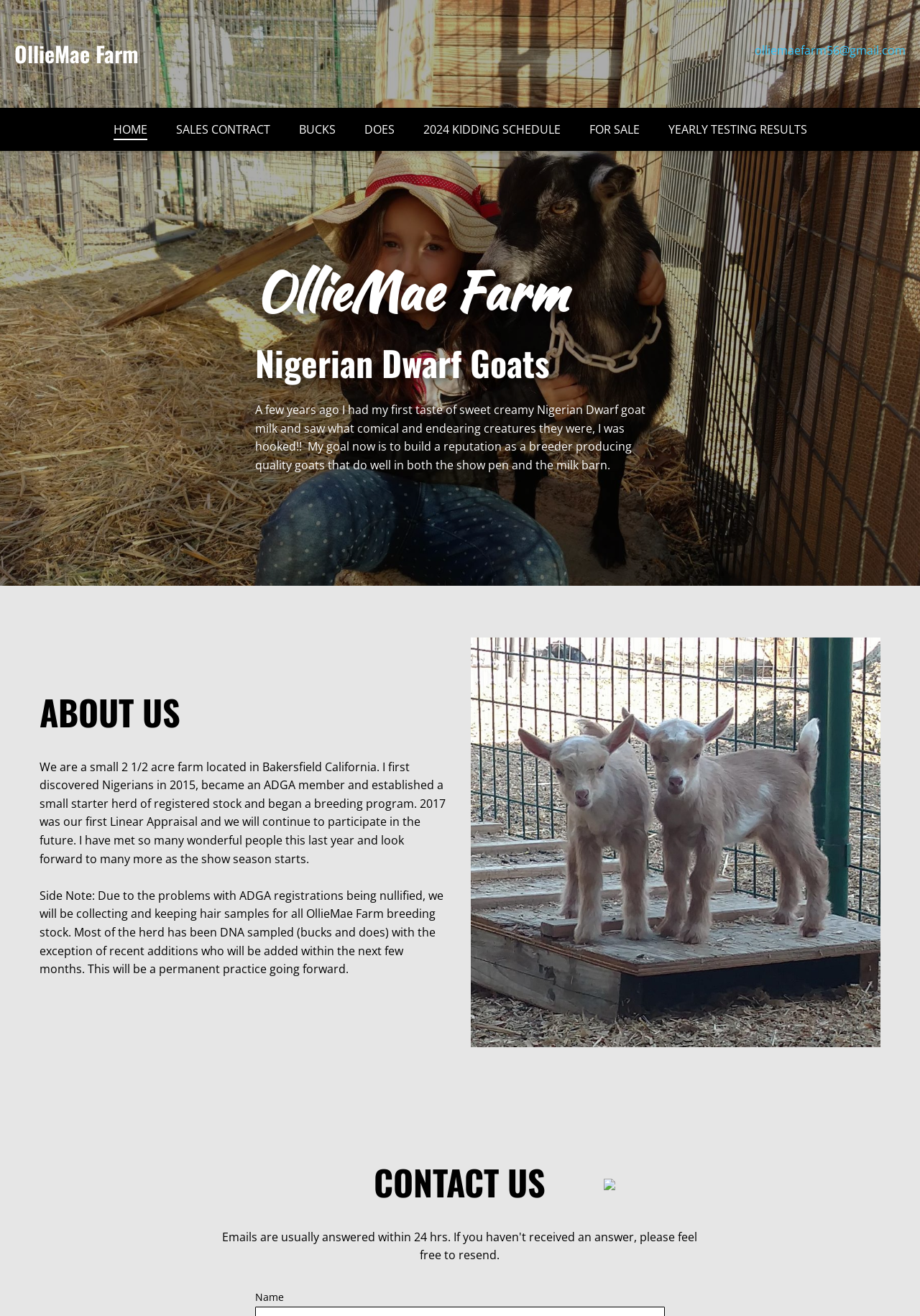What is the email address of OllieMae Farm?
Please provide a detailed and thorough answer to the question.

The email address is provided in the top-right corner of the webpage, next to the 'Email Address' link.